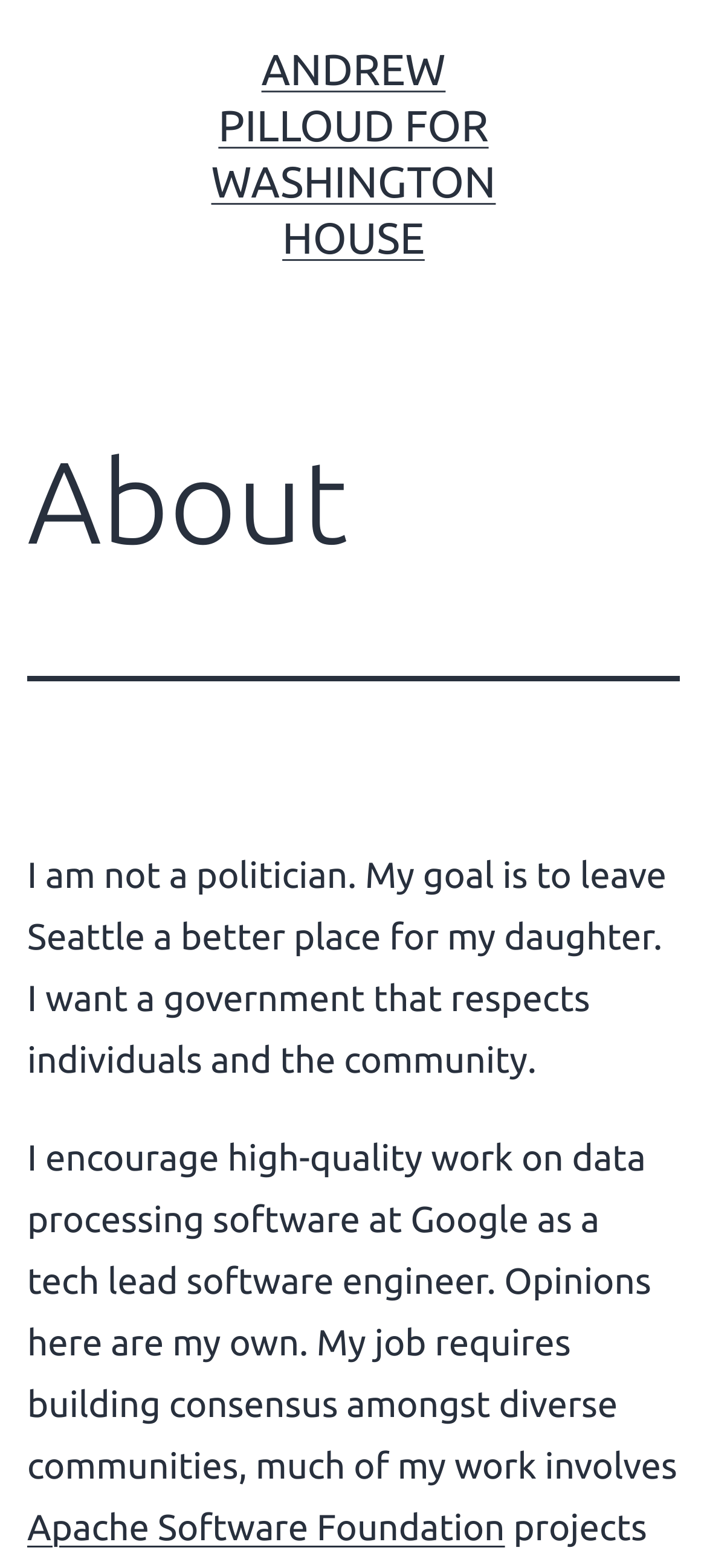Find the bounding box of the element with the following description: "Malaysia B2C". The coordinates must be four float numbers between 0 and 1, formatted as [left, top, right, bottom].

None